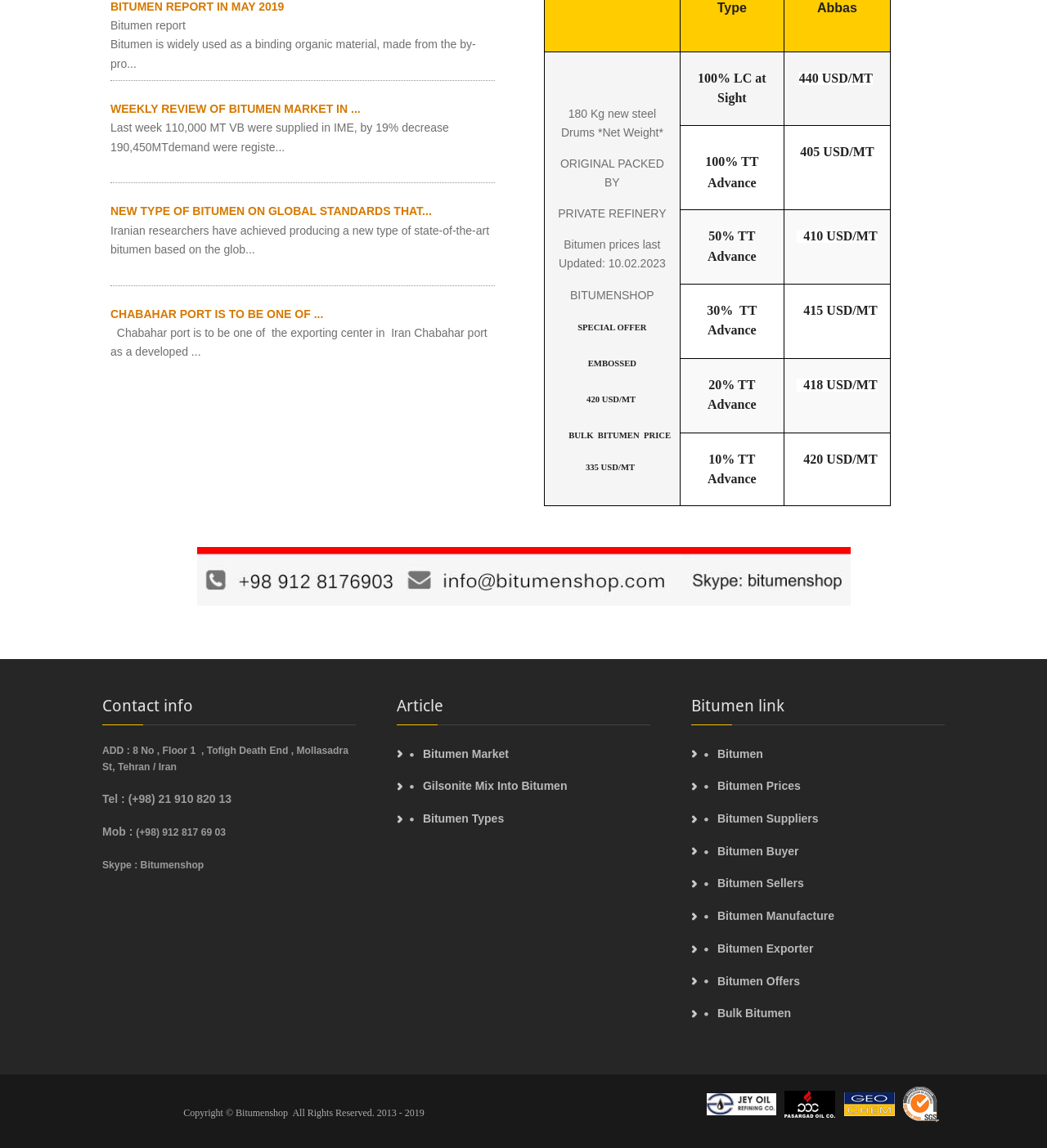Identify the bounding box coordinates of the region that needs to be clicked to carry out this instruction: "Read about Bitumen Market". Provide these coordinates as four float numbers ranging from 0 to 1, i.e., [left, top, right, bottom].

[0.391, 0.646, 0.621, 0.668]